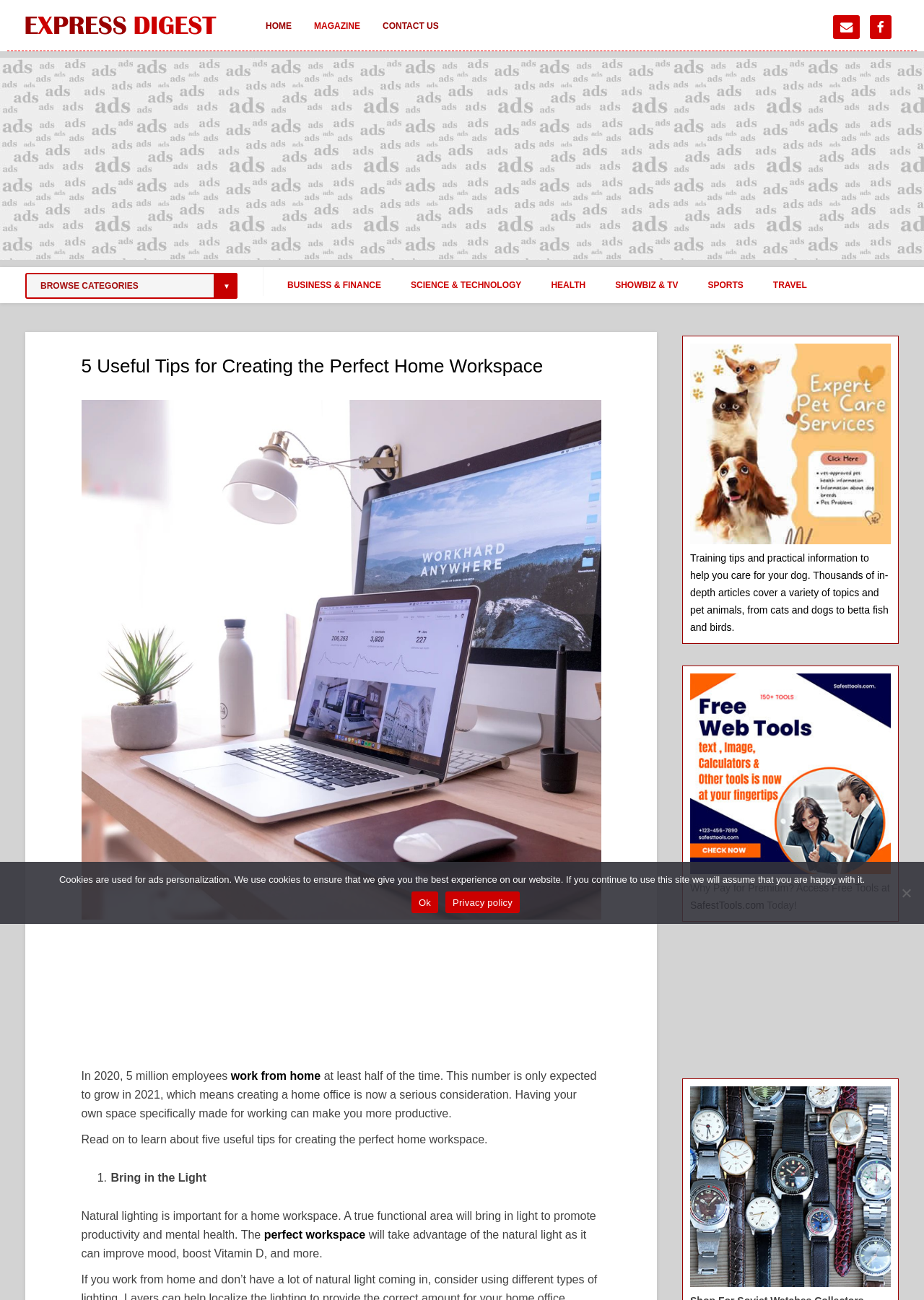Can you identify the bounding box coordinates of the clickable region needed to carry out this instruction: 'Read work from home'? The coordinates should be four float numbers within the range of 0 to 1, stated as [left, top, right, bottom].

[0.25, 0.823, 0.347, 0.832]